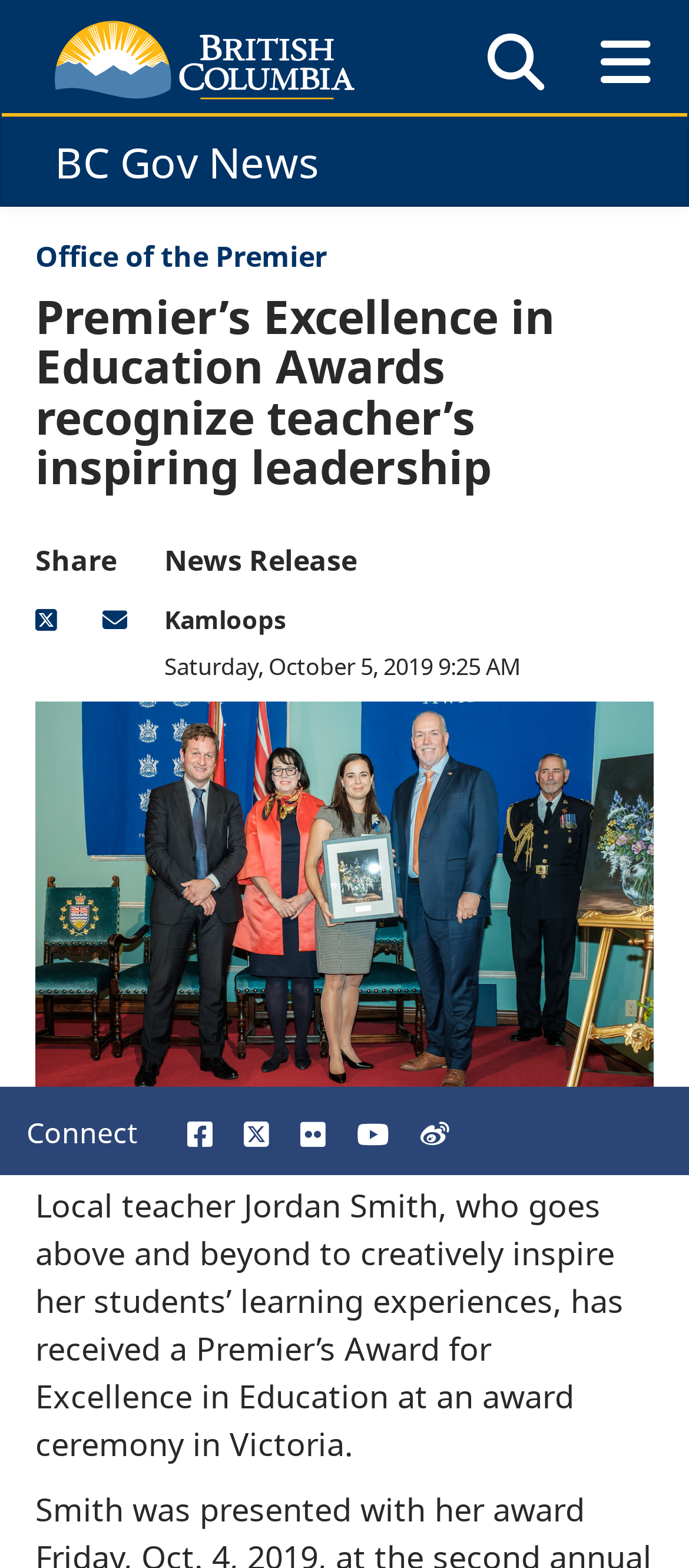What is the name of the government office mentioned?
Look at the image and answer the question with a single word or phrase.

Office of the Premier